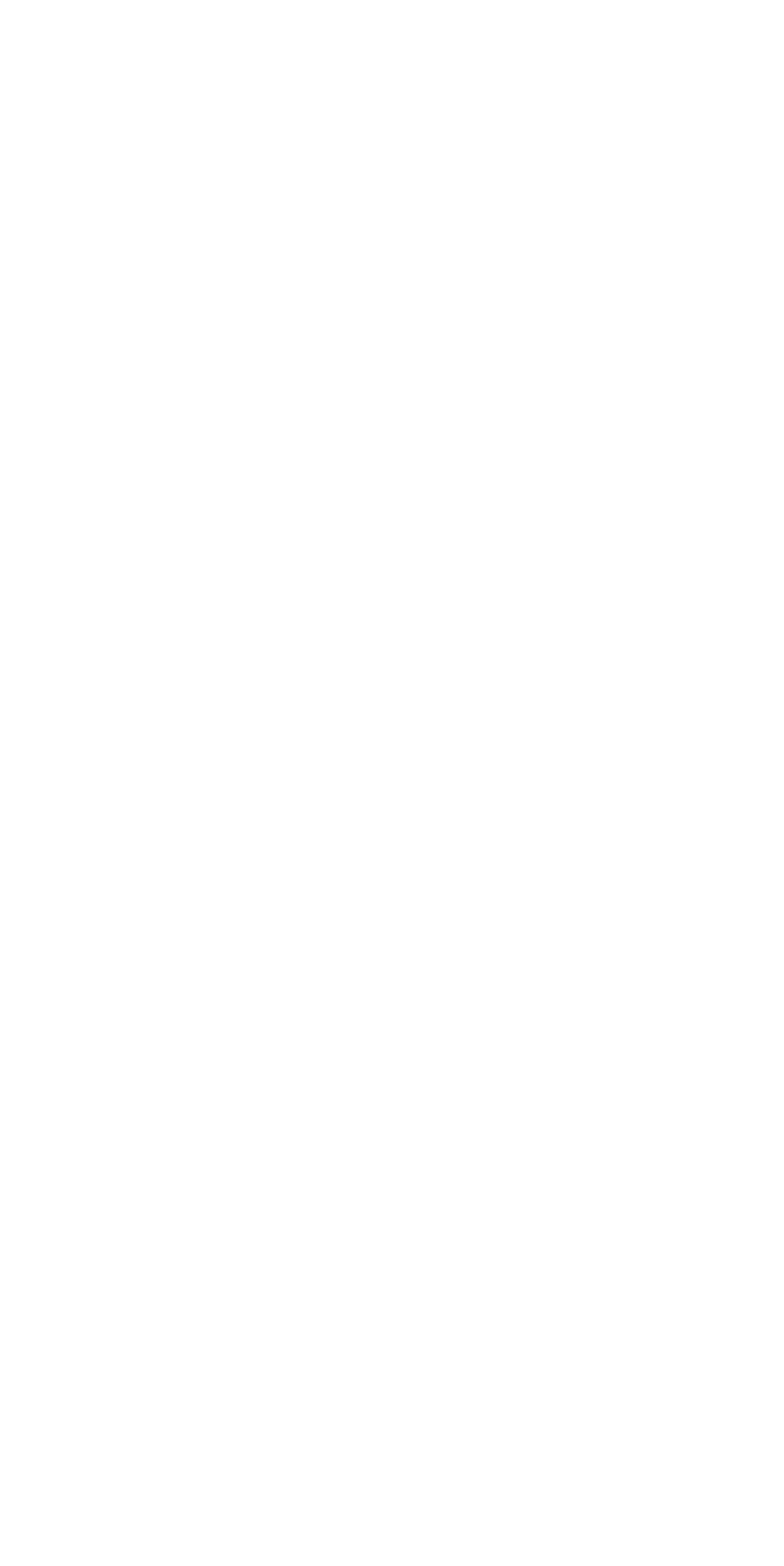Review the image closely and give a comprehensive answer to the question: What social media platforms are linked from the website?

The webpage has links to Instagram and Facebook, as indicated by the image elements with IDs 902 and 903, respectively. These links are likely to the website owner's social media profiles.